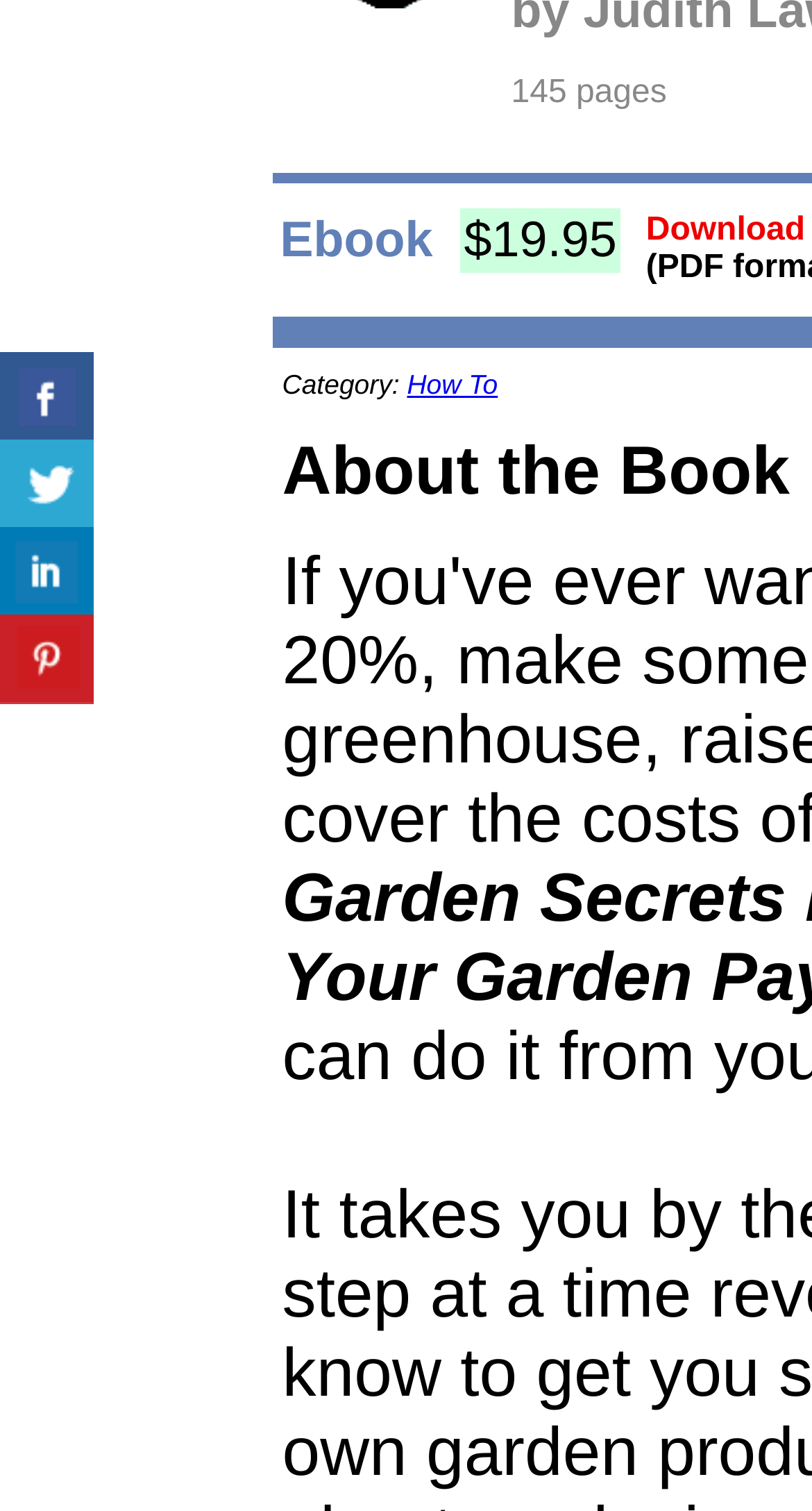Identify the bounding box coordinates for the UI element described as follows: "How To". Ensure the coordinates are four float numbers between 0 and 1, formatted as [left, top, right, bottom].

[0.501, 0.244, 0.613, 0.265]